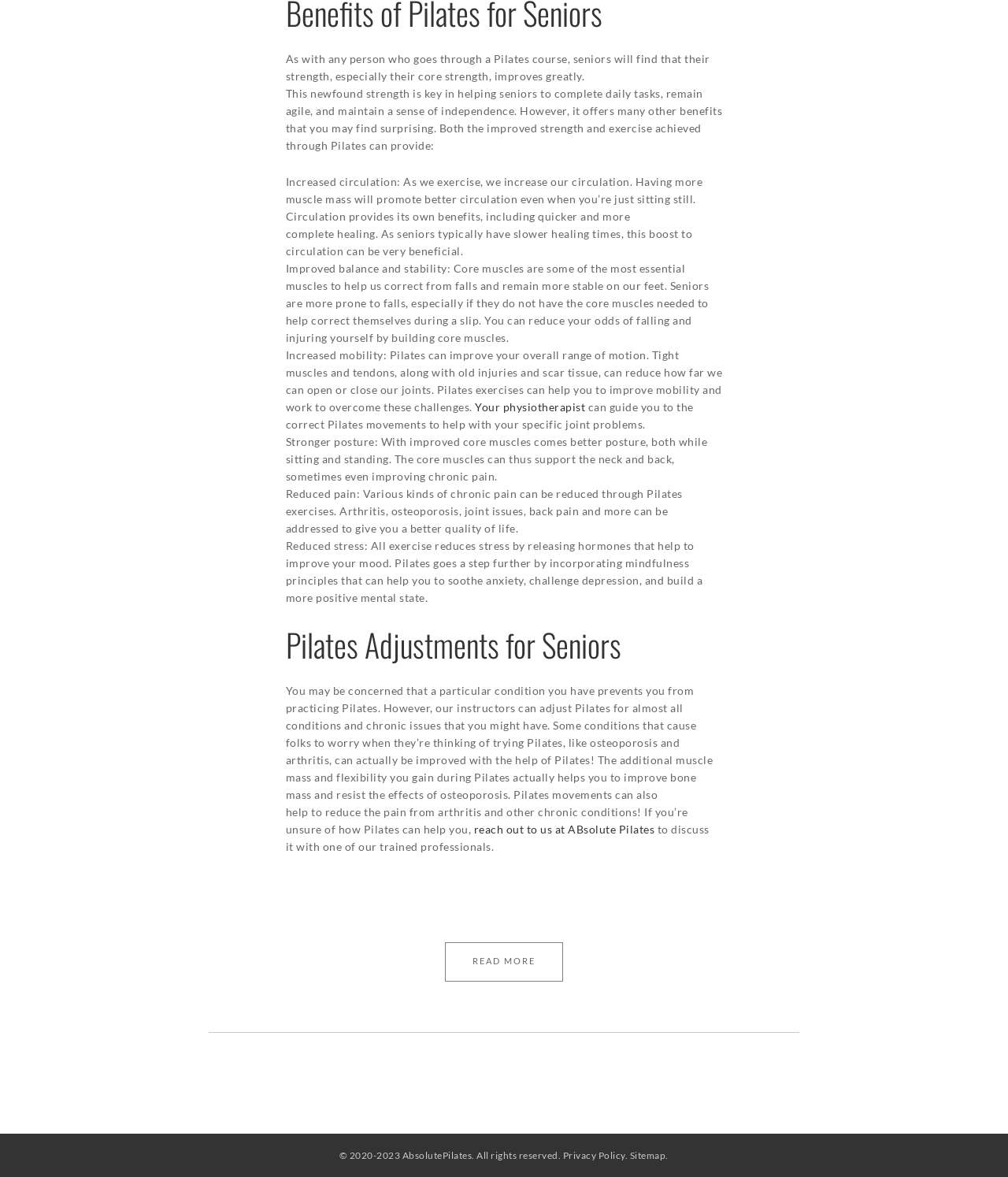Please provide a detailed answer to the question below by examining the image:
What is the main topic of this webpage?

Based on the content of the webpage, it appears to be discussing the benefits of Pilates exercises for seniors, including improved strength, balance, and mobility, as well as reduced pain and stress.